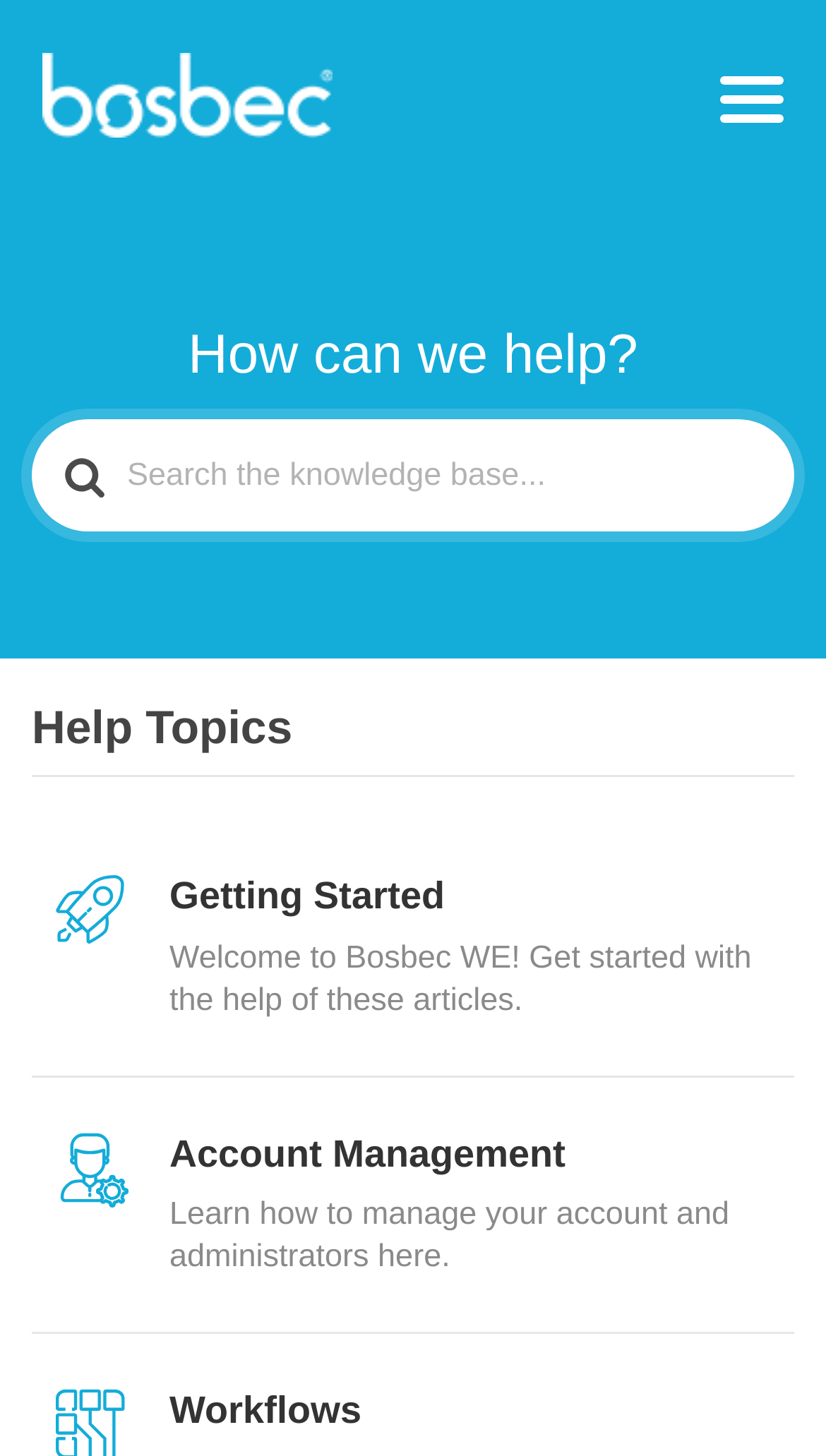Utilize the details in the image to give a detailed response to the question: How many help topics are listed on the page?

I can see three help topics listed on the page: 'Getting Started', 'Account Management', and 'Workflows'. These topics are listed as links, and each one has a brief description and an icon.